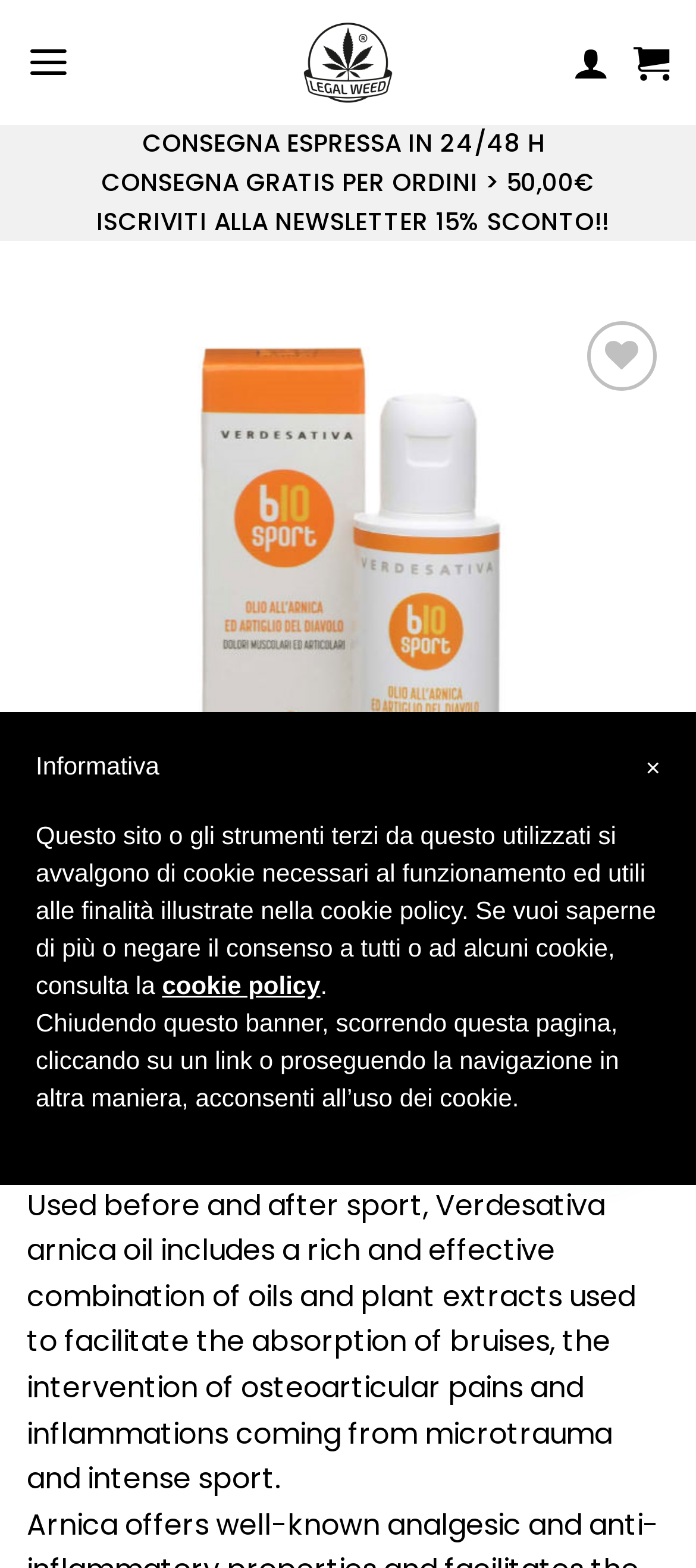Specify the bounding box coordinates for the region that must be clicked to perform the given instruction: "Click on the 'VERDESATIVA' link".

[0.362, 0.652, 0.585, 0.674]